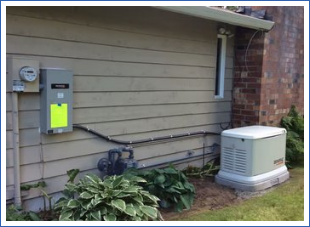Provide your answer in a single word or phrase: 
What is to the left of the generator?

Utility components